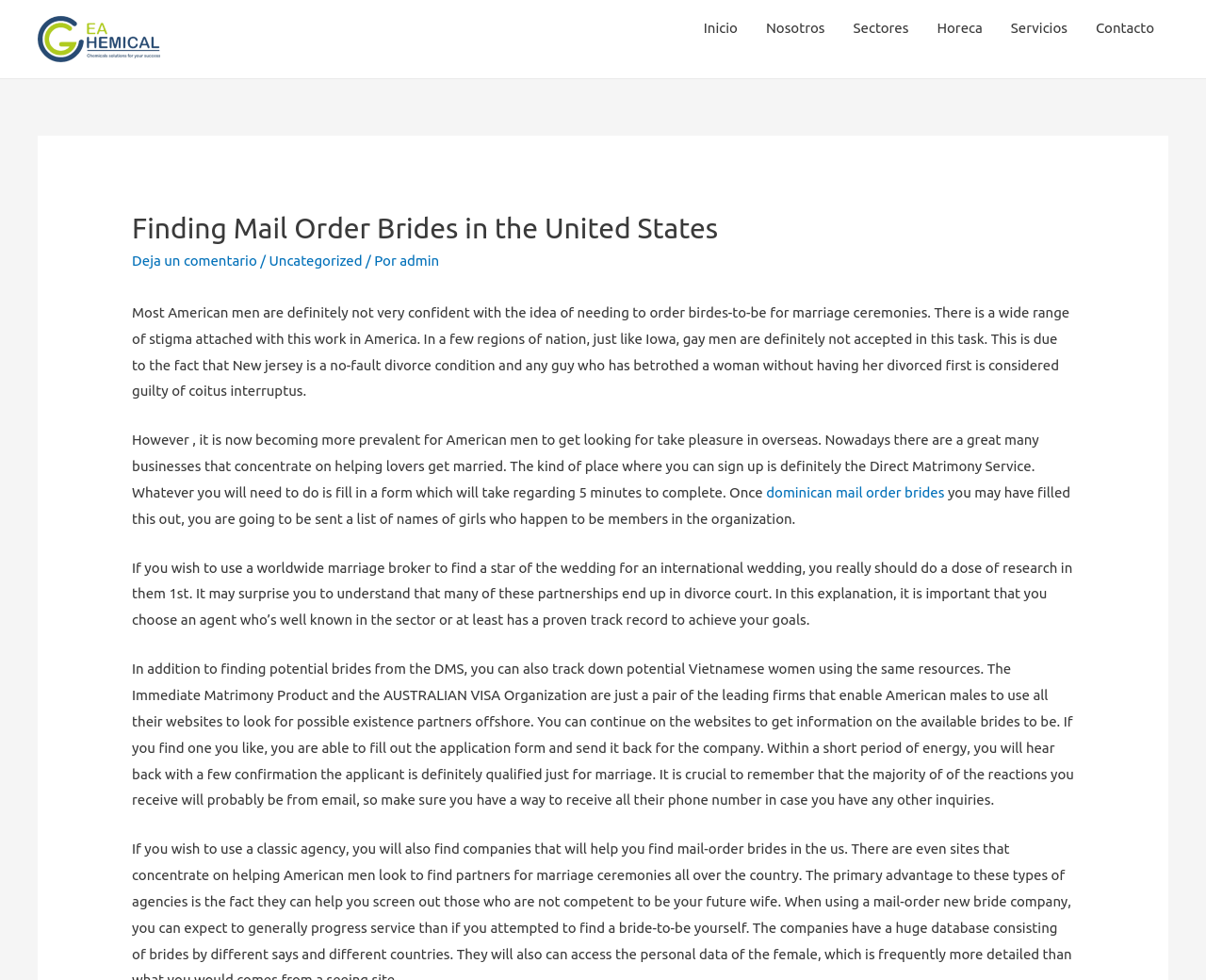Describe the entire webpage, focusing on both content and design.

The webpage is about finding mail order brides in the United States. At the top left corner, there is a small image and a link. Below them, there is a navigation bar with links to different sections of the website, including "Inicio", "Nosotros", "Sectores", "Horeca", "Servicios", and "Contacto".

The main content of the webpage is divided into two sections. The first section has a heading "Finding Mail Order Brides in the United States" and a link to leave a comment. Below the heading, there is a paragraph of text discussing the stigma associated with ordering brides for marriage ceremonies in America. The text also mentions that some regions, like Iowa, do not accept gay men in this task.

The second section of the main content has several paragraphs of text discussing the trend of American men looking for love overseas. The text explains that there are businesses that help couples get married, and one such place is the Direct Matrimony Service. The service allows users to fill out a form, which takes around 5 minutes to complete, and then sends a list of names of girls who are members of the organization. The text also advises users to do research on international marriage brokers before using their services.

On the right side of the second section, there is a link to "dominican mail order brides". The webpage also has several other paragraphs of text discussing the importance of choosing a reputable international marriage broker and the process of finding potential brides from the Direct Matrimony Service and other organizations.